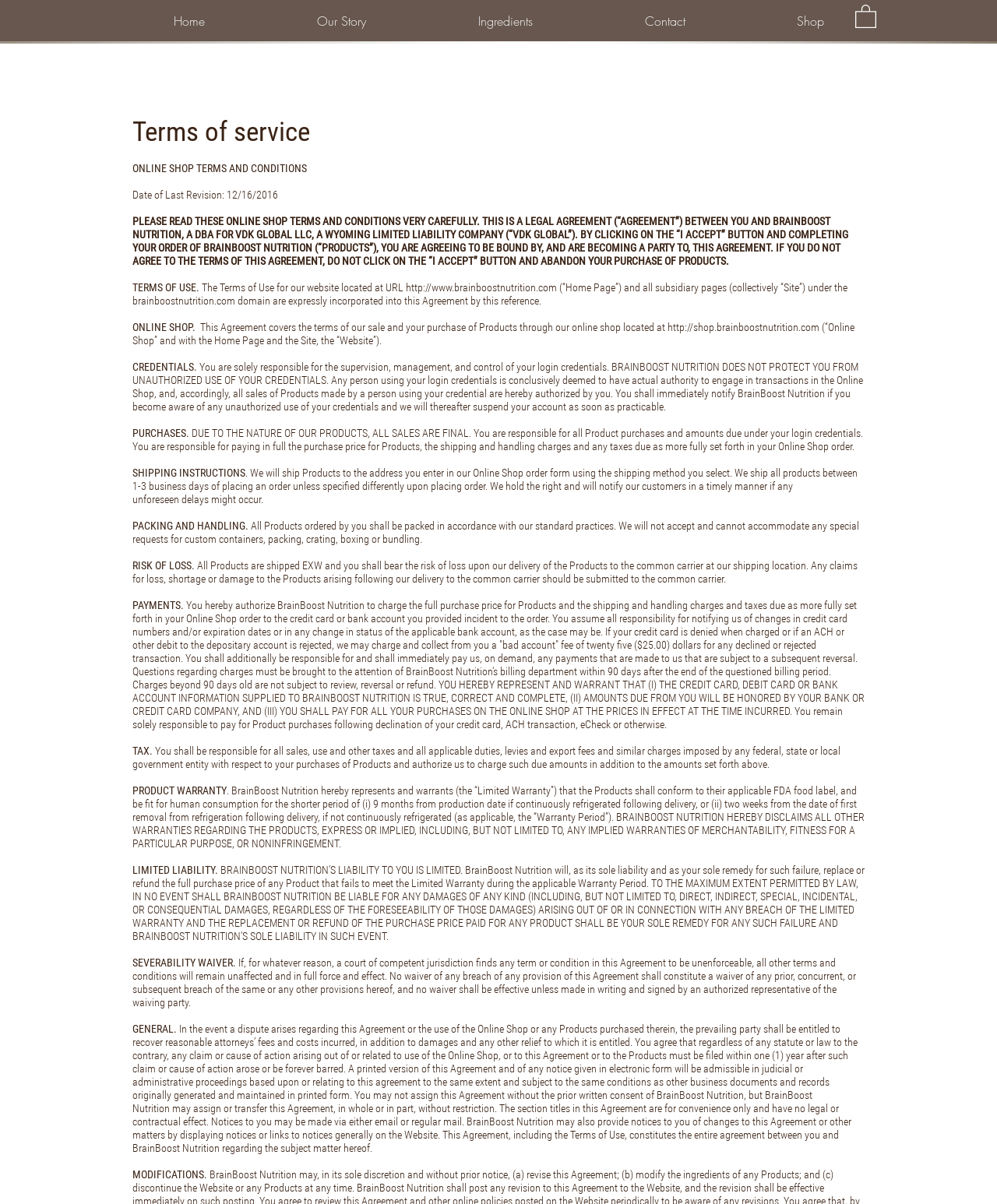How long is the warranty period for the products?
Offer a detailed and exhaustive answer to the question.

The warranty period for the products is mentioned in the webpage content as the shorter period of (i) 9 months from production date if continuously refrigerated following delivery, or (ii) two weeks from the date of first removal from refrigeration following delivery, if not continuously refrigerated.